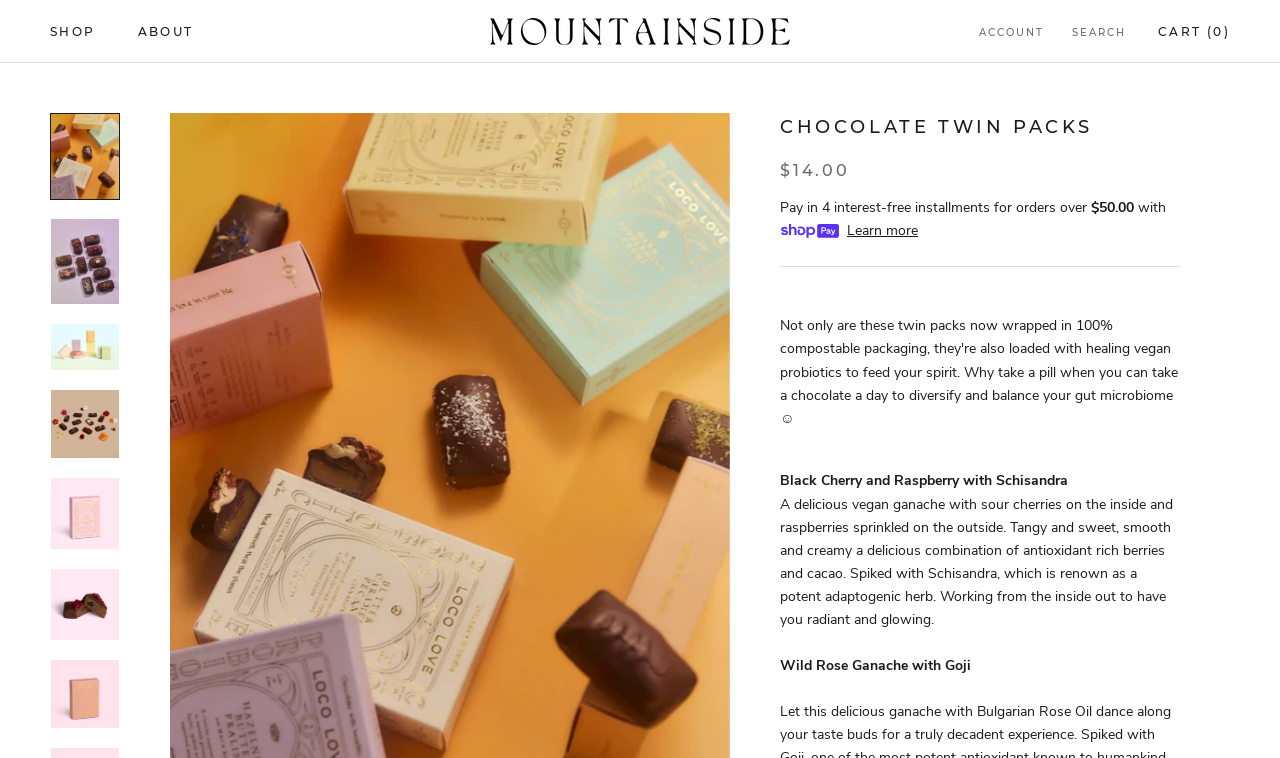Using the format (top-left x, top-left y, bottom-right x, bottom-right y), provide the bounding box coordinates for the described UI element. All values should be floating point numbers between 0 and 1: ShopShop

[0.039, 0.032, 0.075, 0.051]